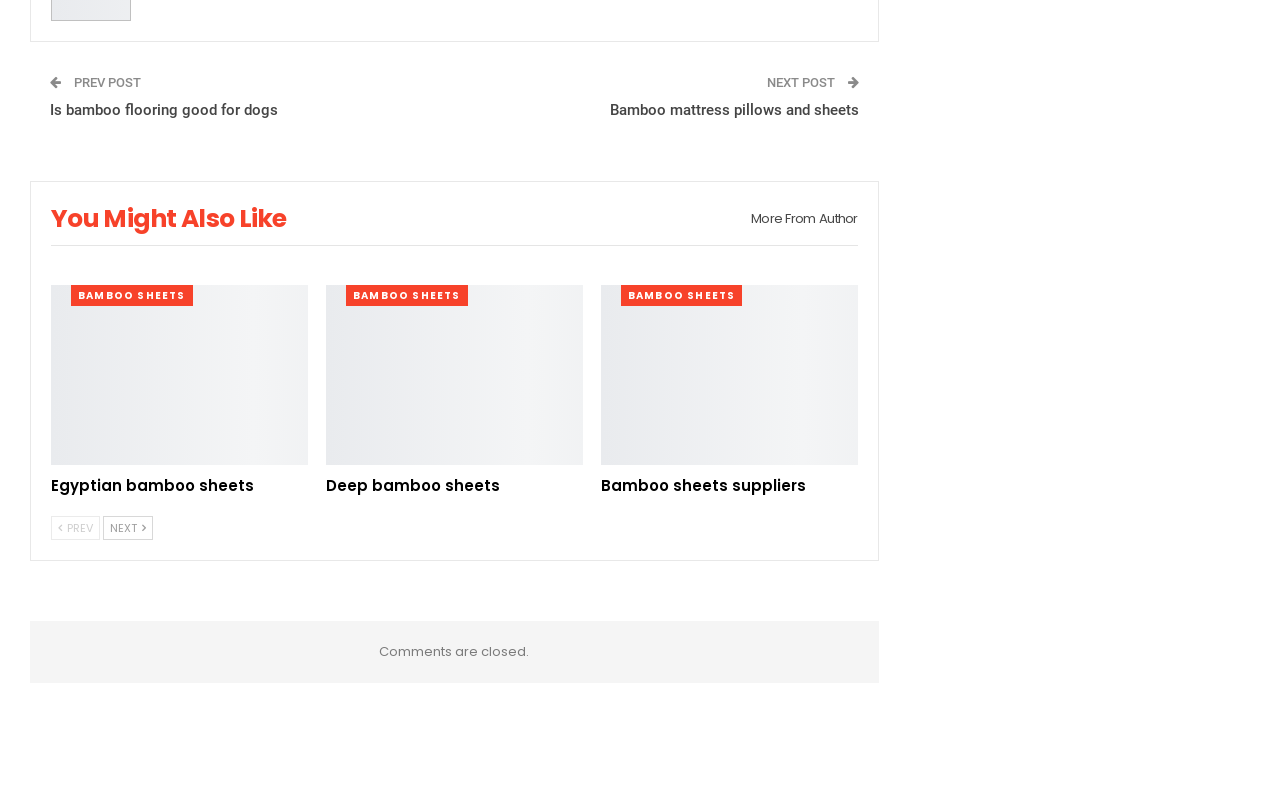What is the purpose of the 'Previous' and 'Next' buttons?
Provide a comprehensive and detailed answer to the question.

The 'Previous' and 'Next' buttons are used for navigation, allowing users to move to the previous or next post, as indicated by the text 'PREV' and 'NEXT' inside the buttons.